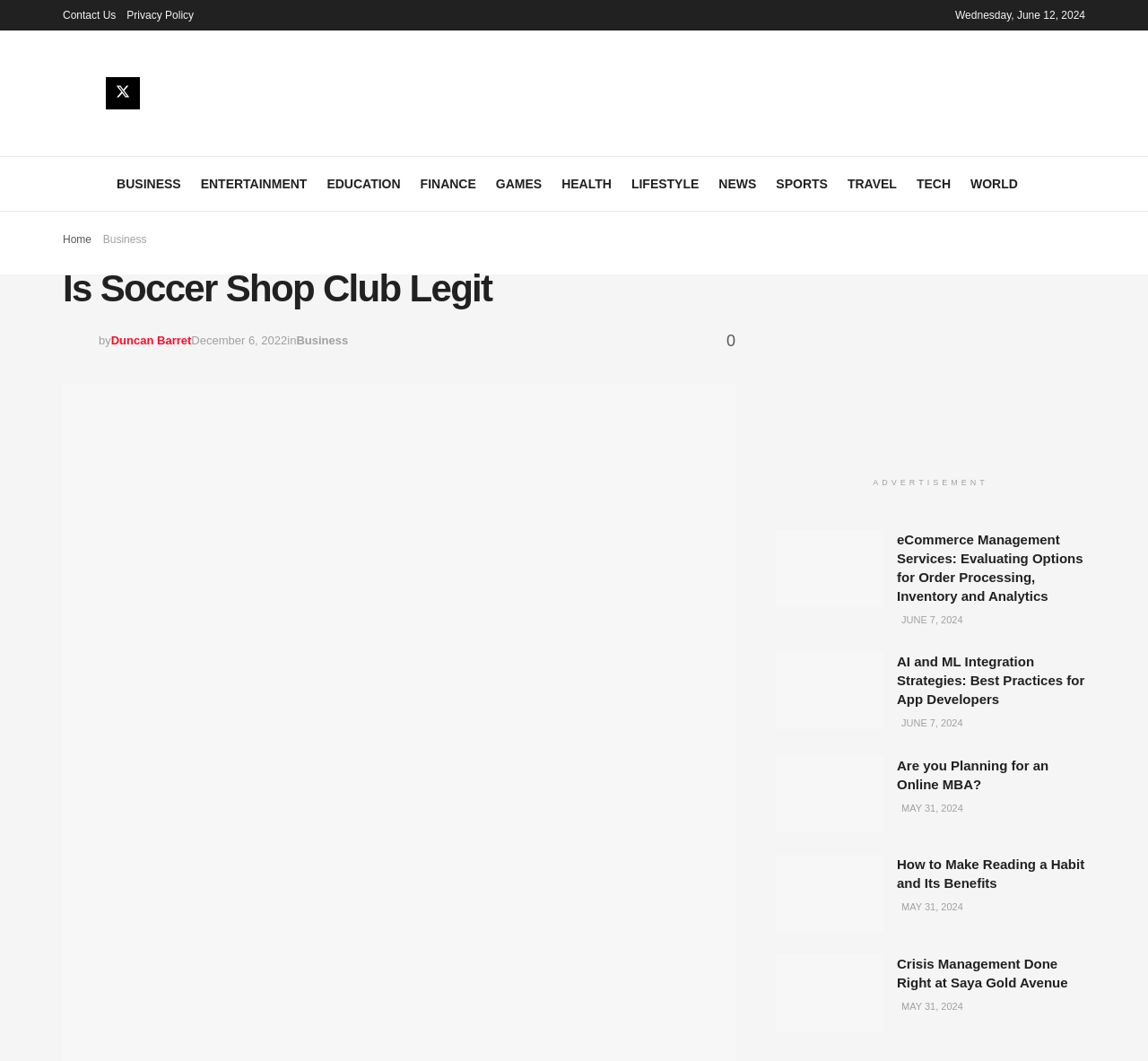Refer to the element description December 6, 2022 and identify the corresponding bounding box in the screenshot. Format the coordinates as (top-left x, top-left y, bottom-right x, bottom-right y) with values in the range of 0 to 1.

[0.167, 0.315, 0.25, 0.327]